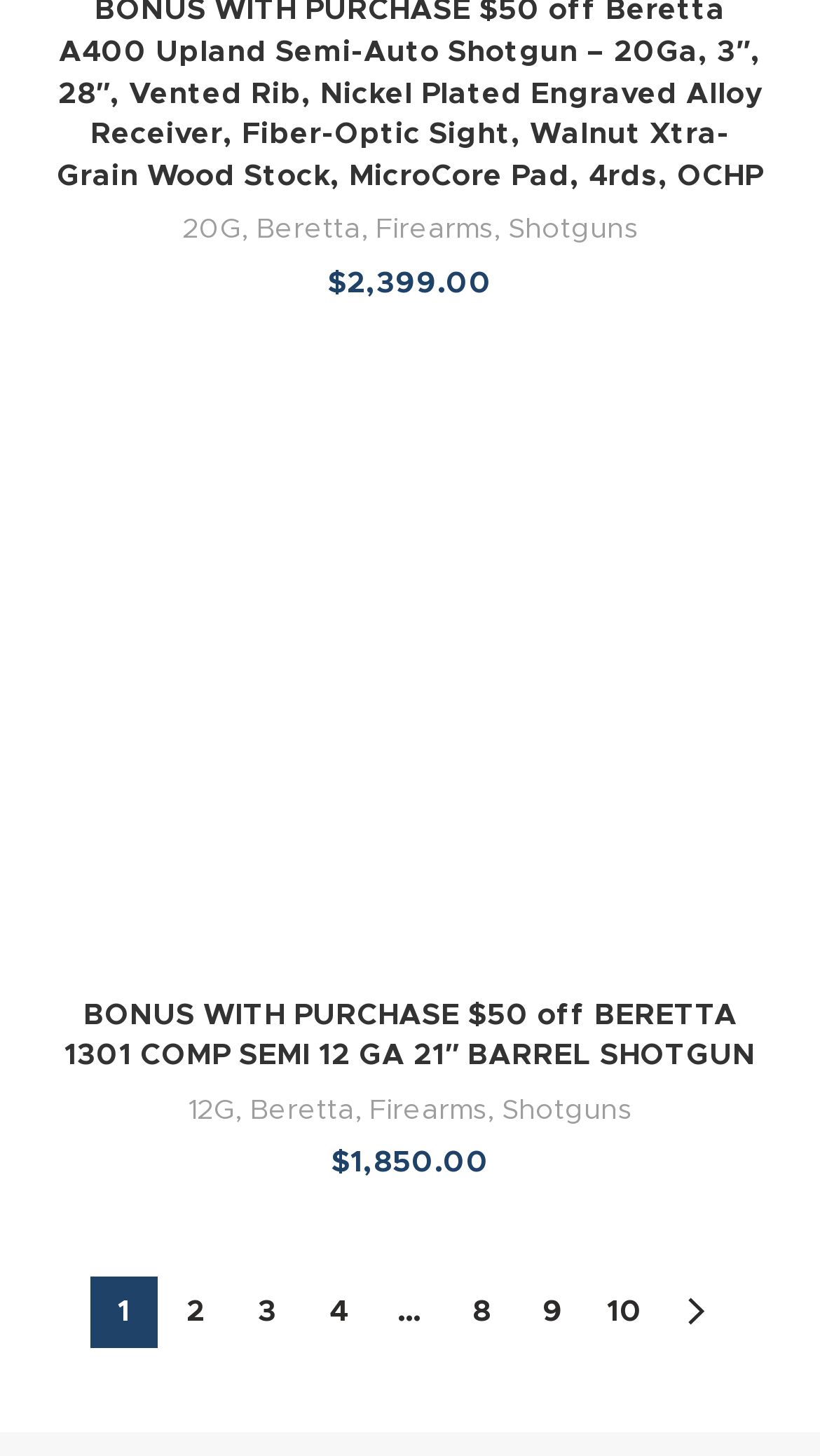Please locate the bounding box coordinates of the element that should be clicked to complete the given instruction: "Go to page 2".

[0.197, 0.877, 0.279, 0.927]